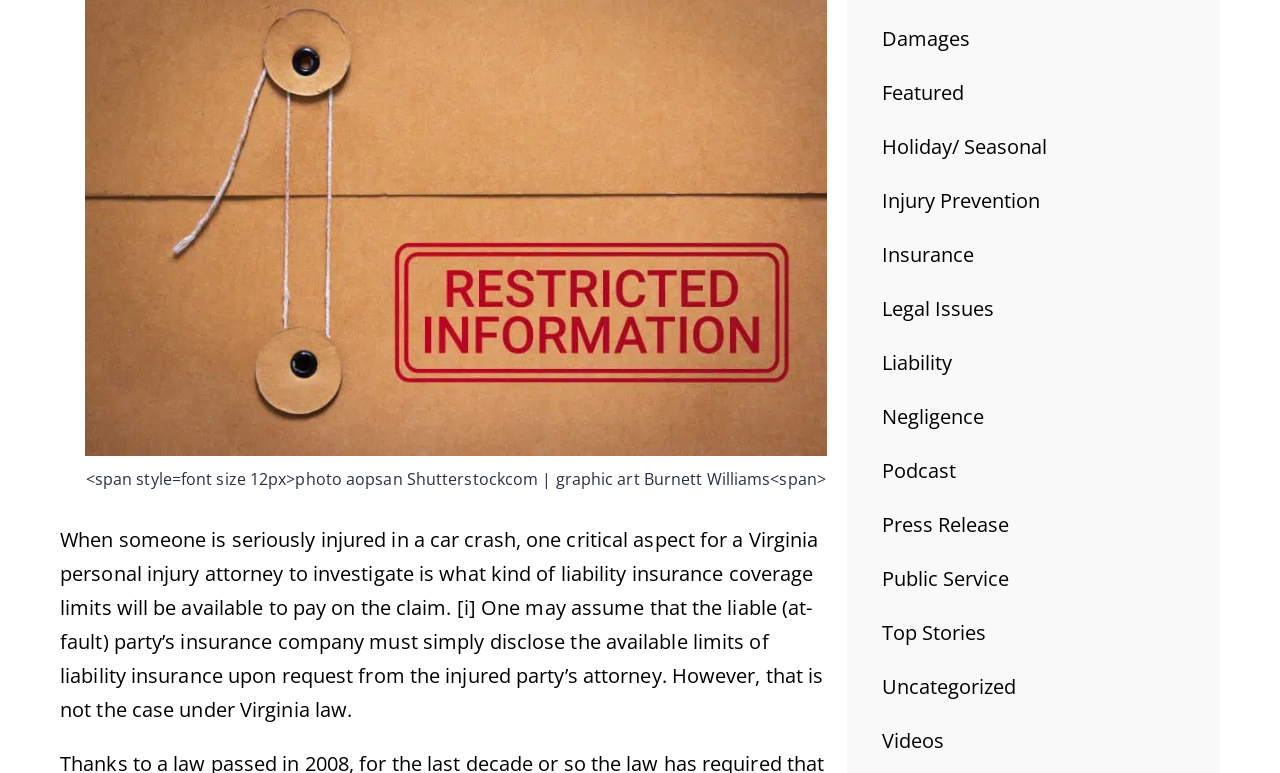Please identify the bounding box coordinates of the area that needs to be clicked to follow this instruction: "read about Liability".

[0.689, 0.451, 0.743, 0.486]